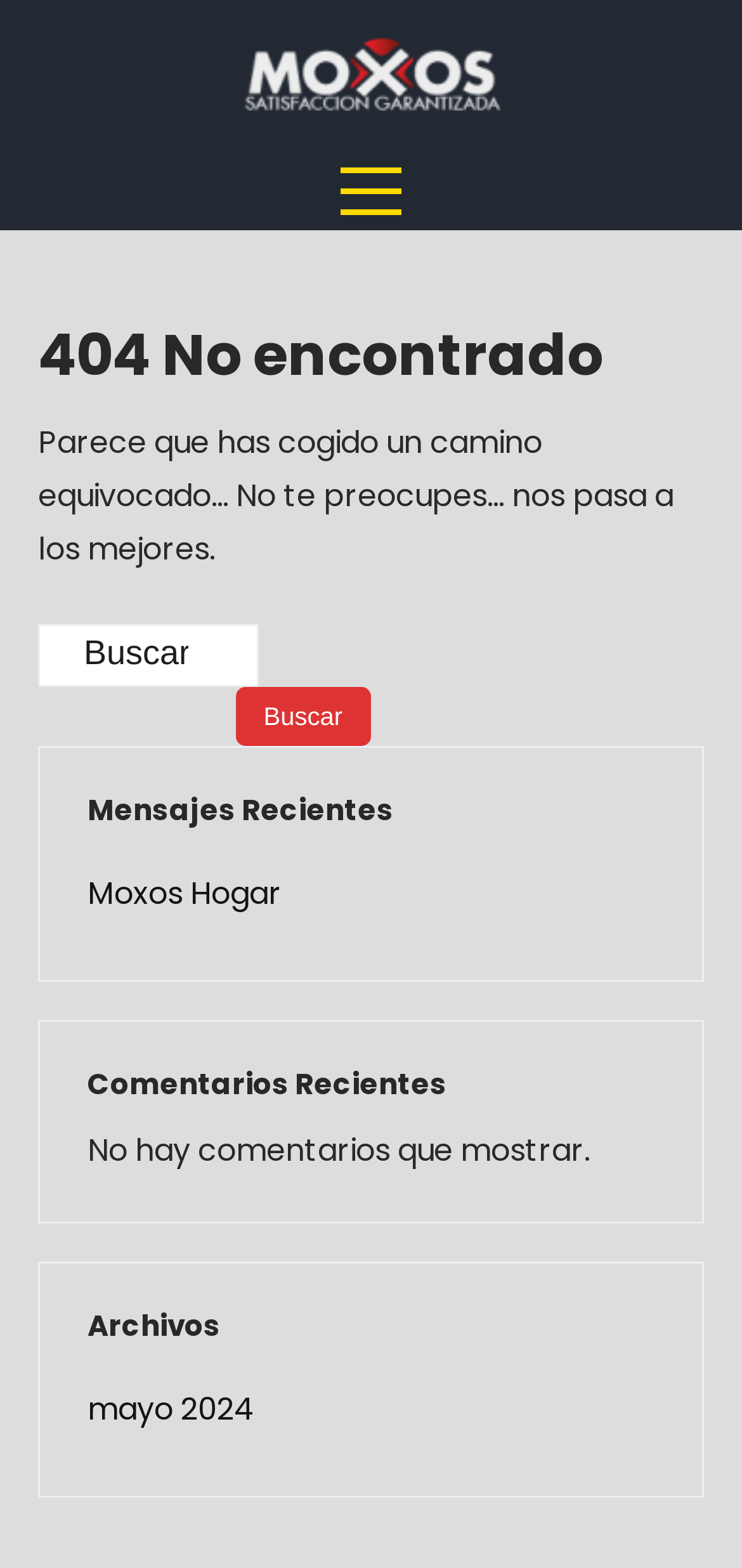What is the headline of the webpage?

404 No encontrado